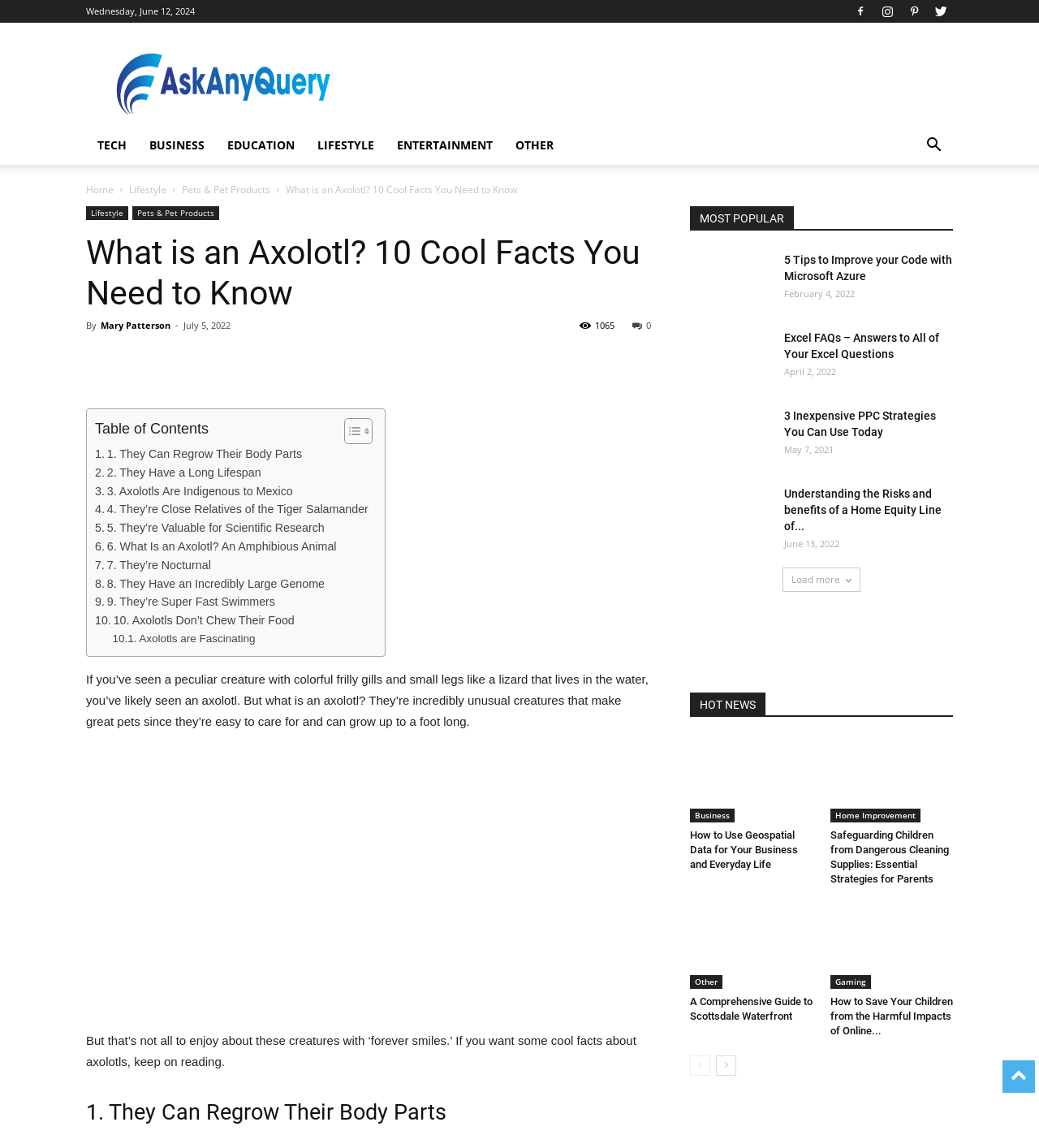Identify the bounding box coordinates for the UI element described as follows: "Beauty Tips". Ensure the coordinates are four float numbers between 0 and 1, formatted as [left, top, right, bottom].

[0.865, 0.016, 0.917, 0.026]